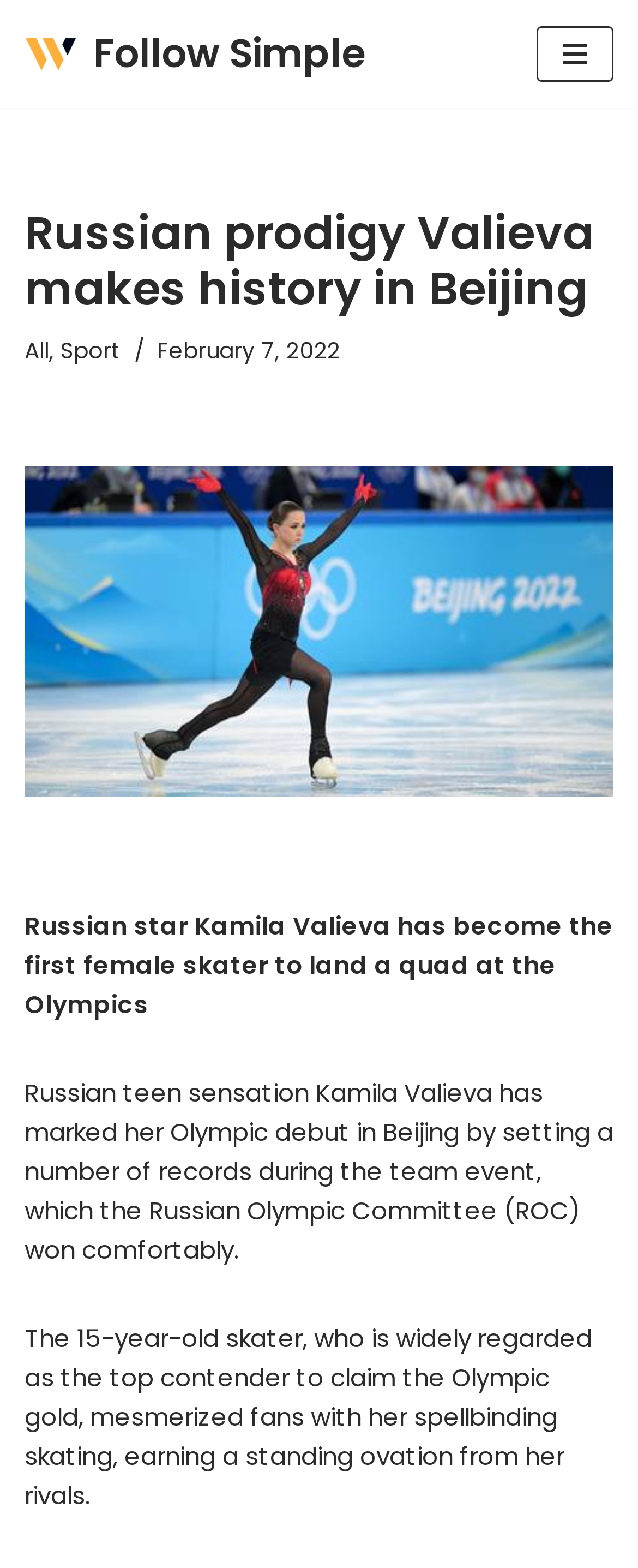Generate a comprehensive description of the webpage.

The webpage is about Russian figure skater Kamila Valieva's historic performance at the Beijing Olympics. At the top left of the page, there is a link to "Skip to content". Next to it, on the top right, is a link to "Follow Simple". A navigation menu button is located at the top right corner.

Below the navigation menu, there is a heading that reads "Russian prodigy Valieva makes history in Beijing". Underneath the heading, there are three links: "All", "Sport", and a time stamp indicating the date "February 7, 2022".

The main content of the page consists of three paragraphs of text. The first paragraph describes Kamila Valieva's achievement of becoming the first female skater to land a quad at the Olympics. The second paragraph details her record-breaking performance during the team event, which the Russian Olympic Committee won comfortably. The third paragraph describes her impressive skating skills, which earned her a standing ovation from her rivals.

Overall, the webpage is focused on sharing news about Kamila Valieva's remarkable achievement at the Beijing Olympics.